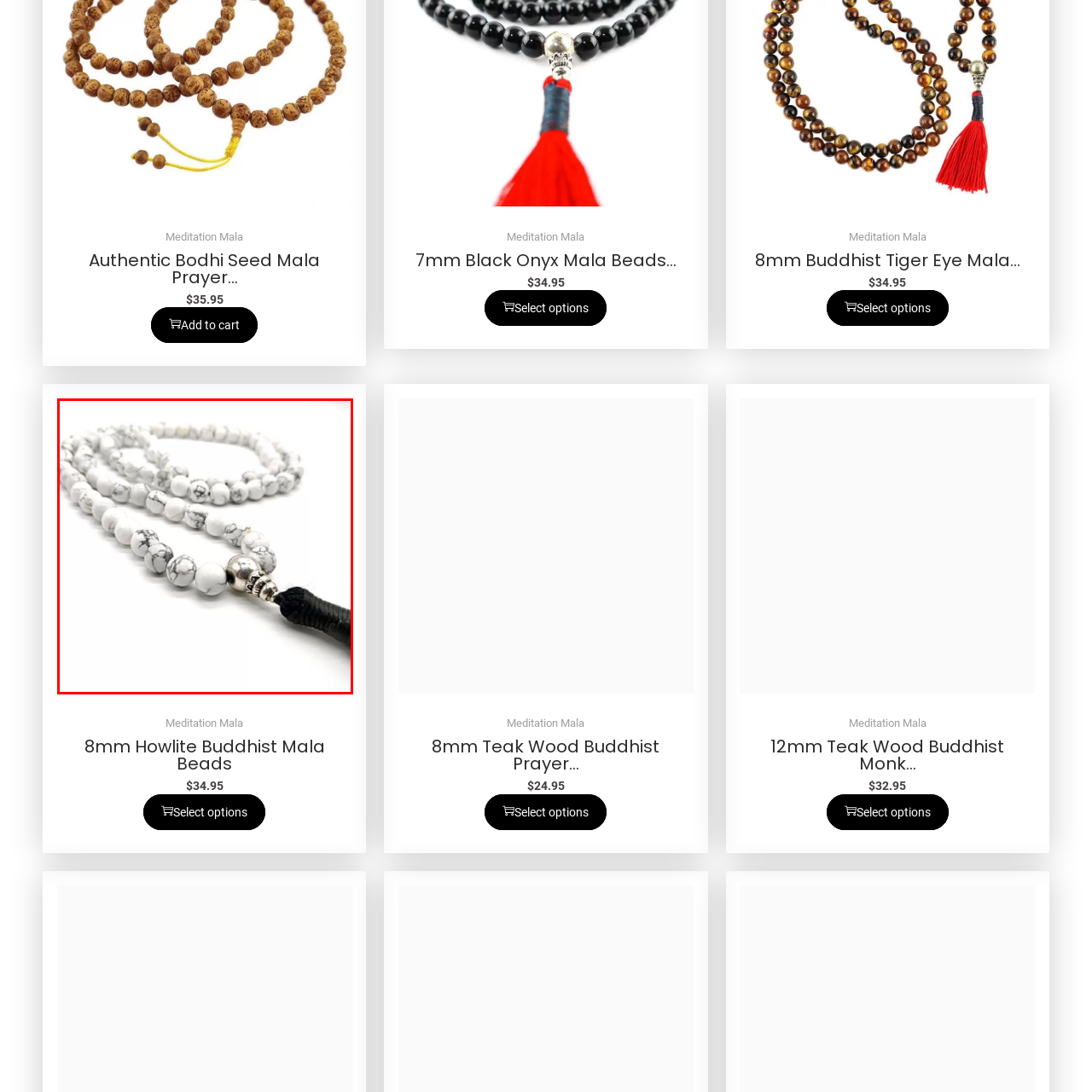View the element within the red boundary, What material is the decorative bead made of? 
Deliver your response in one word or phrase.

Silver